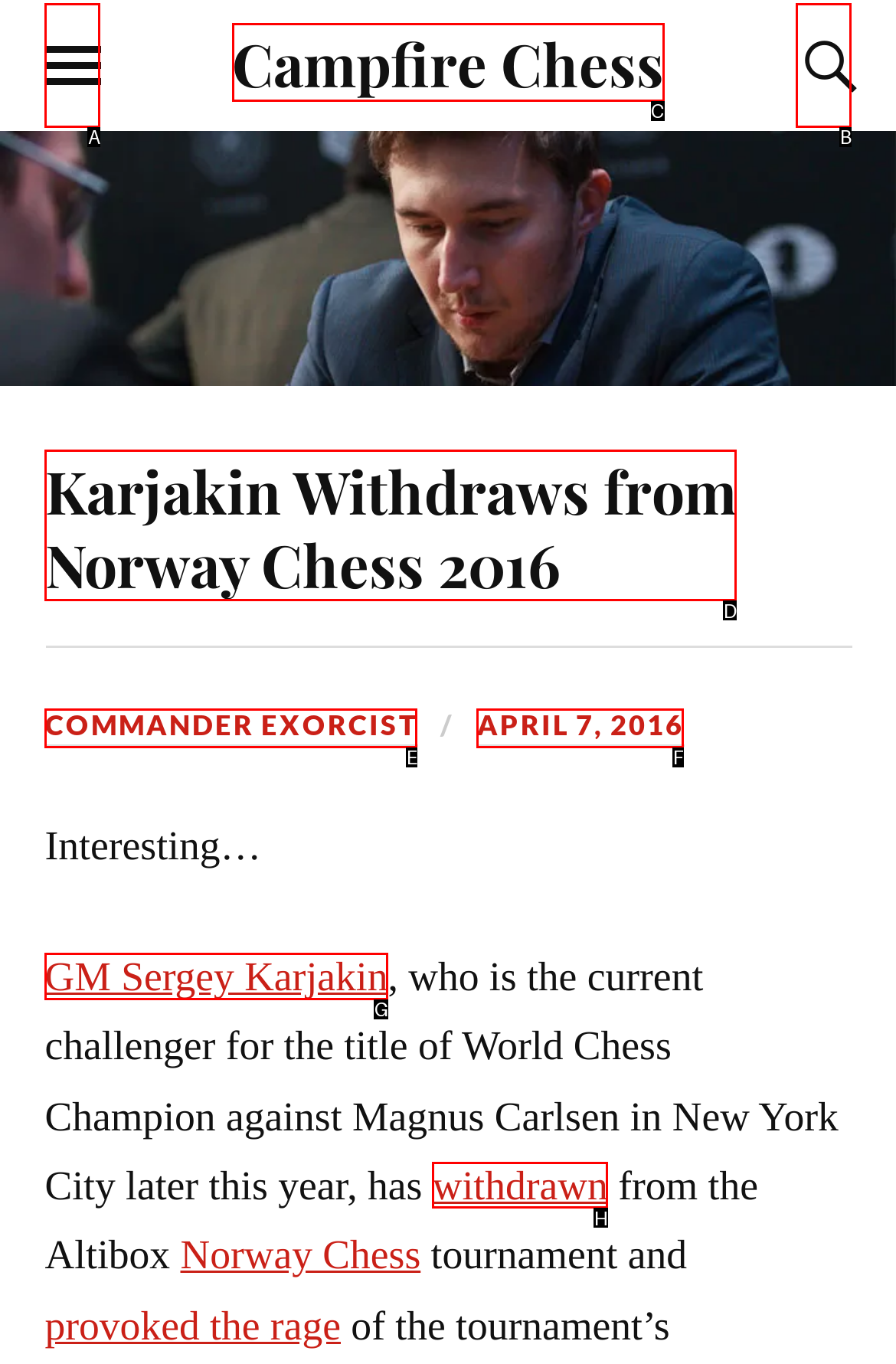Select the appropriate letter to fulfill the given instruction: visit GM Sergey Karjakin's page
Provide the letter of the correct option directly.

G